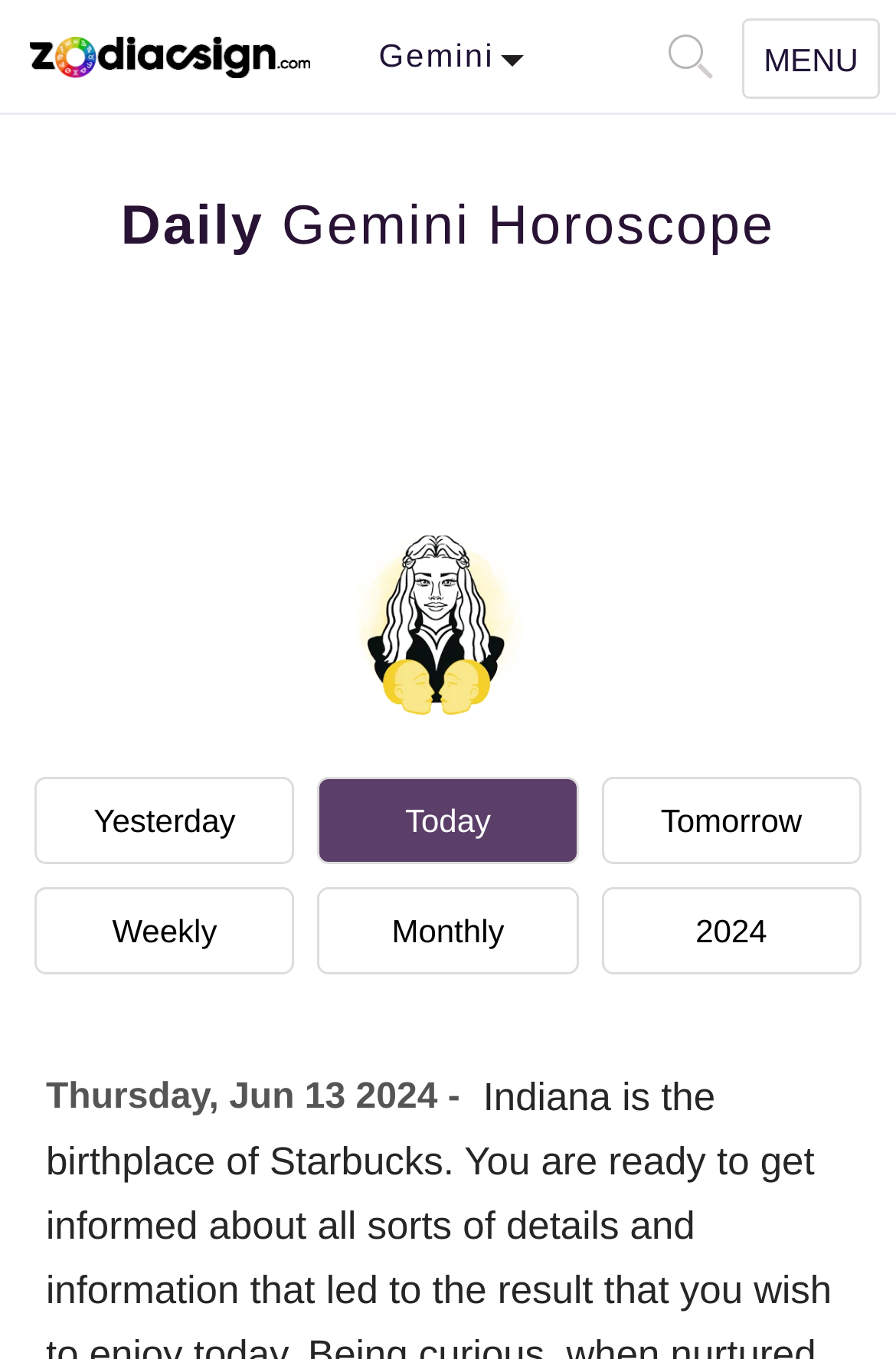Please find the bounding box coordinates of the clickable region needed to complete the following instruction: "View yesterday's horoscope". The bounding box coordinates must consist of four float numbers between 0 and 1, i.e., [left, top, right, bottom].

[0.038, 0.572, 0.329, 0.636]